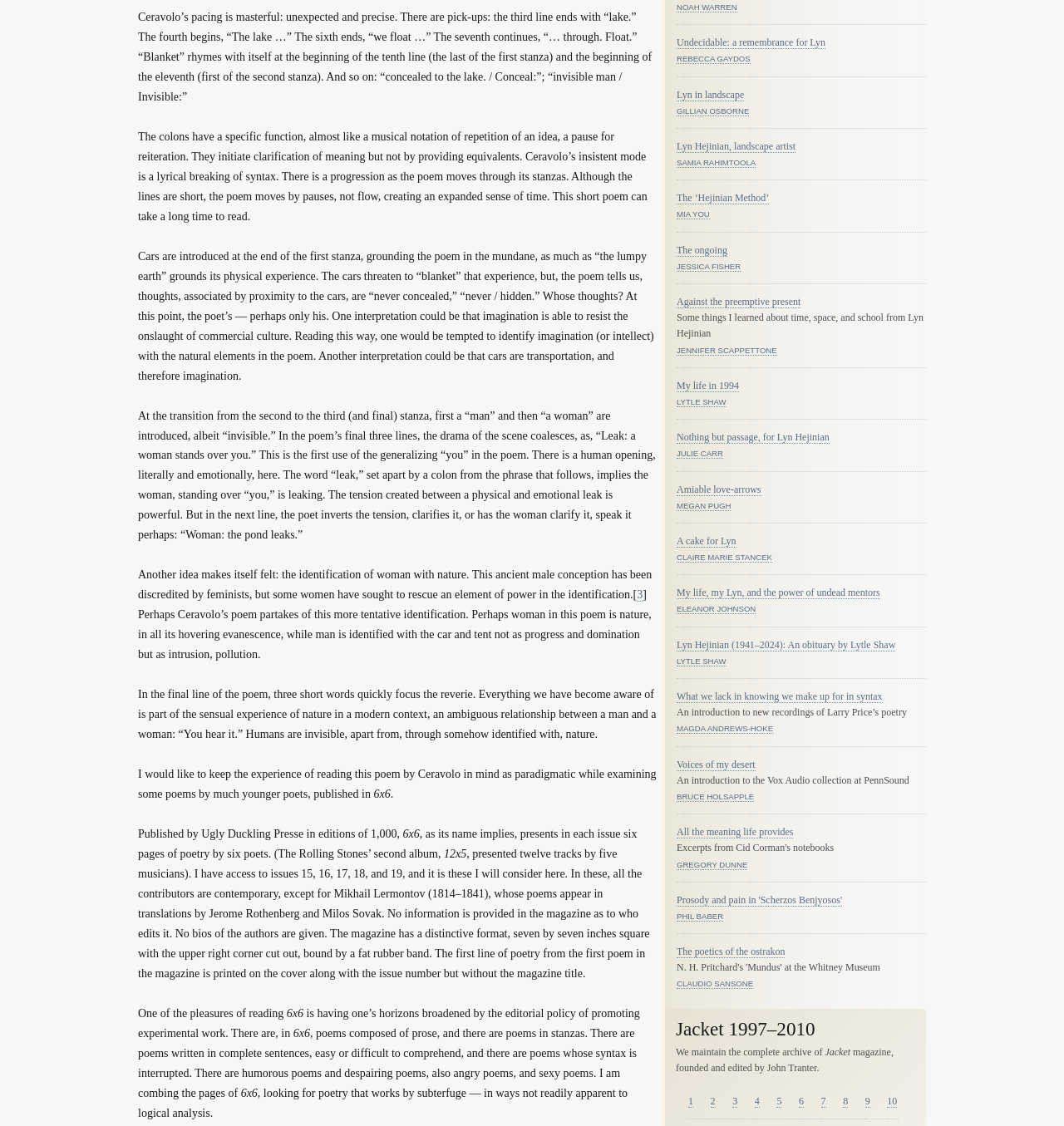What is the format of the magazine '6x6'?
Please respond to the question with a detailed and thorough explanation.

The format of the magazine '6x6' is described in the text as 'seven by seven inches square with the upper right corner cut out, bound by a fat rubber band'.